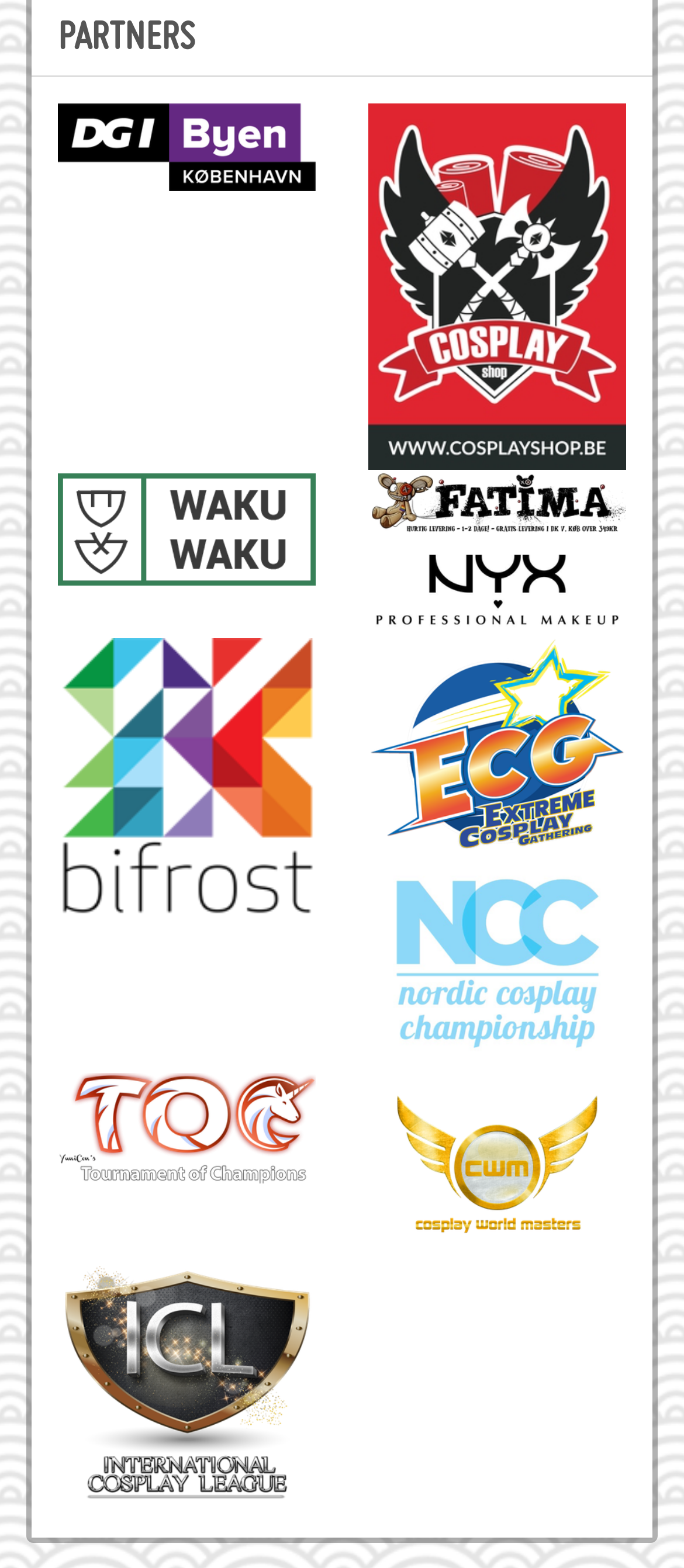Extract the bounding box coordinates of the UI element described: "alt="DGI Byen"". Provide the coordinates in the format [left, top, right, bottom] with values ranging from 0 to 1.

[0.046, 0.066, 0.5, 0.122]